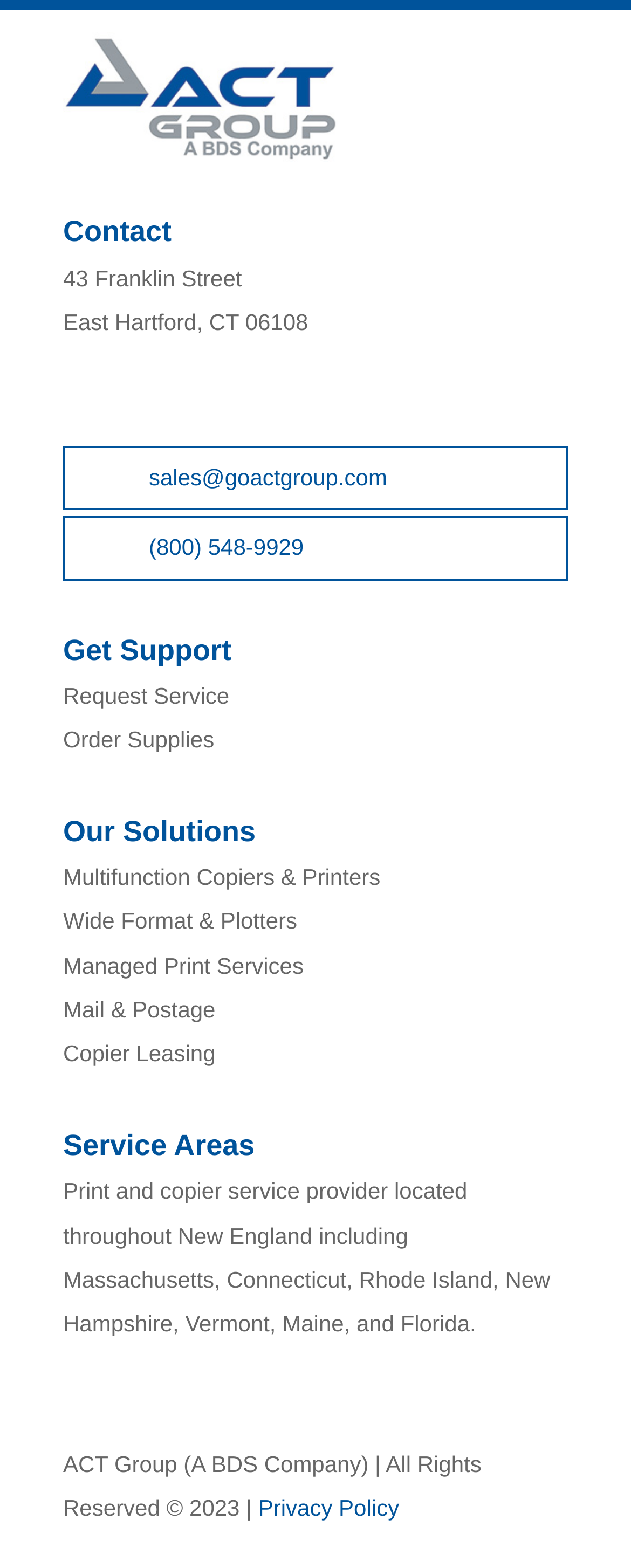What is the phone number?
Please respond to the question with as much detail as possible.

The phone number is obtained from the StaticText '(800) 548-9929' within the LayoutTable, which is likely a contact information section.